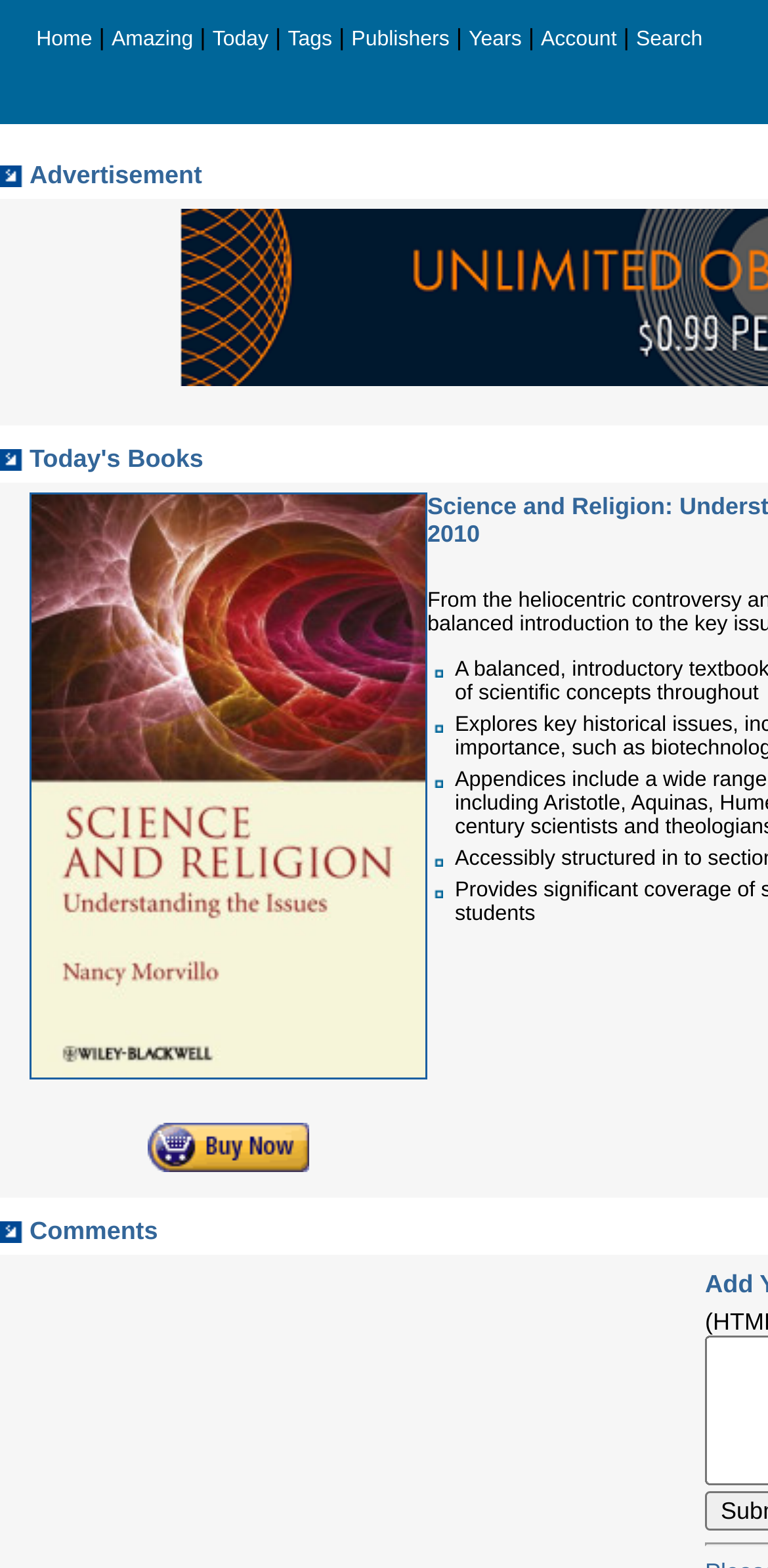Consider the image and give a detailed and elaborate answer to the question: 
What is the purpose of the 'Buy' button?

The 'Buy' button is located next to the book title and image, suggesting that its purpose is to allow users to purchase the book.